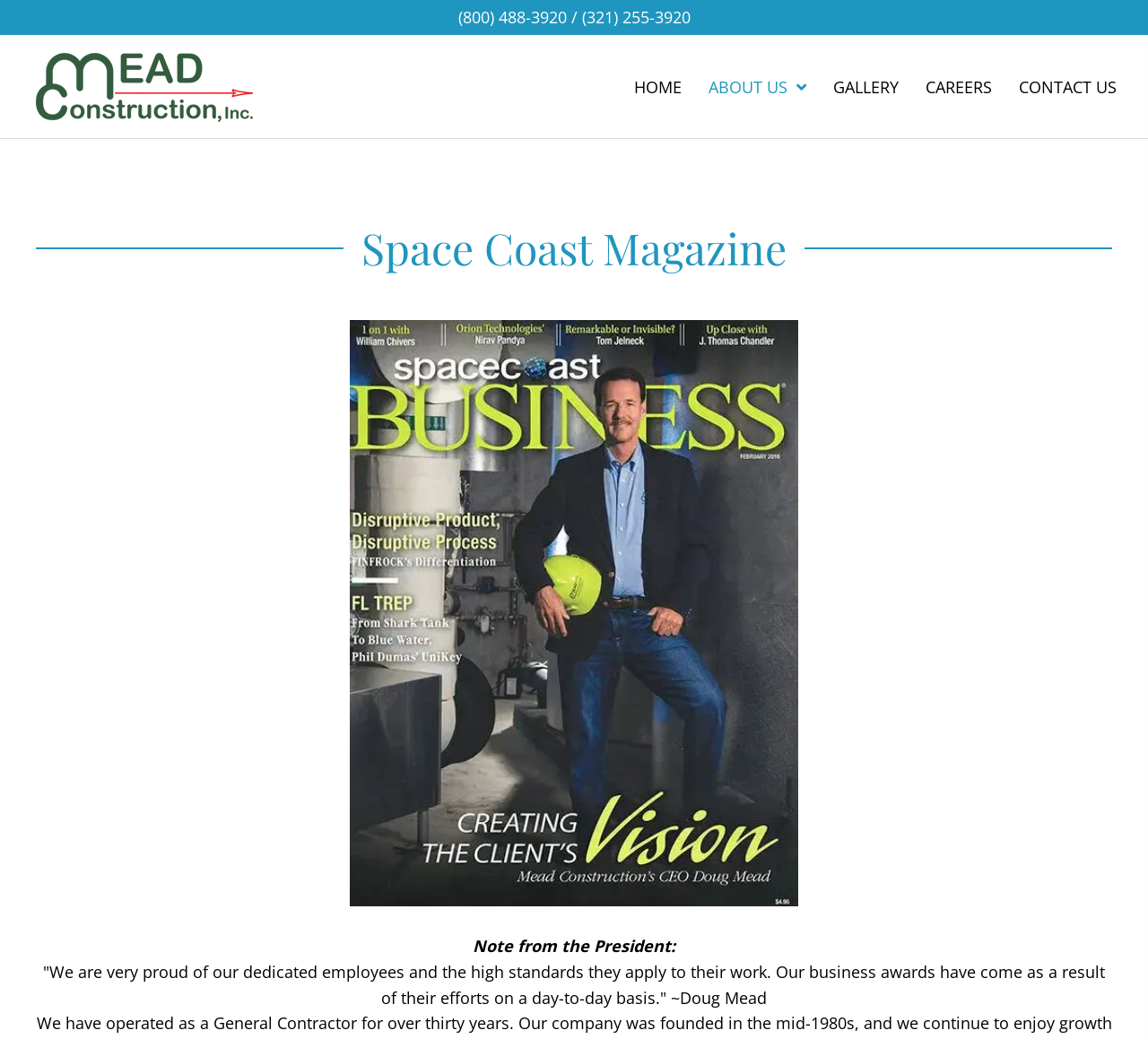Please provide the bounding box coordinate of the region that matches the element description: About Us. Coordinates should be in the format (top-left x, top-left y, bottom-right x, bottom-right y) and all values should be between 0 and 1.

[0.609, 0.059, 0.71, 0.109]